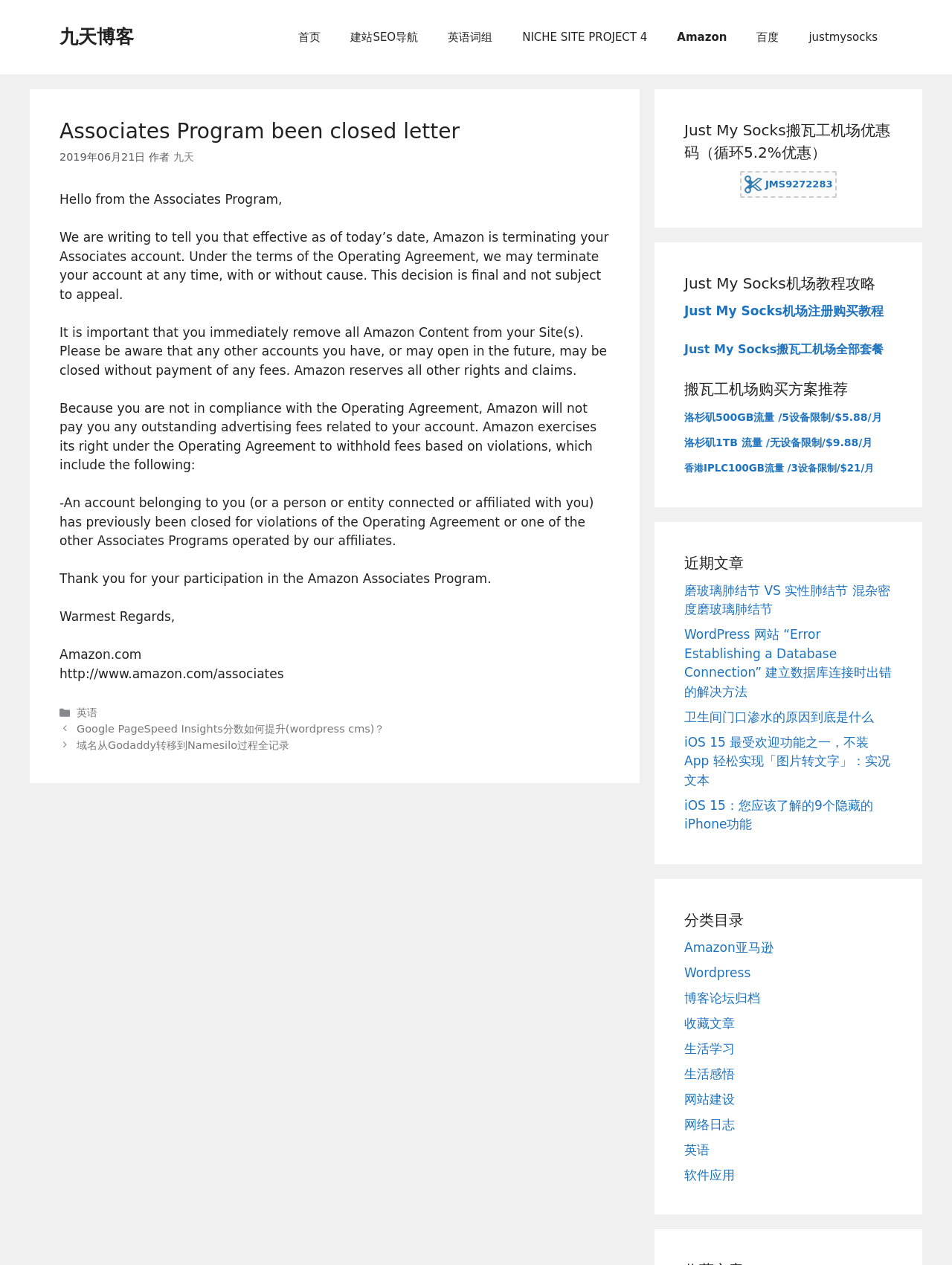Highlight the bounding box of the UI element that corresponds to this description: "磨玻璃肺结节 VS 实性肺结节 混杂密度磨玻璃肺结节".

[0.719, 0.461, 0.935, 0.487]